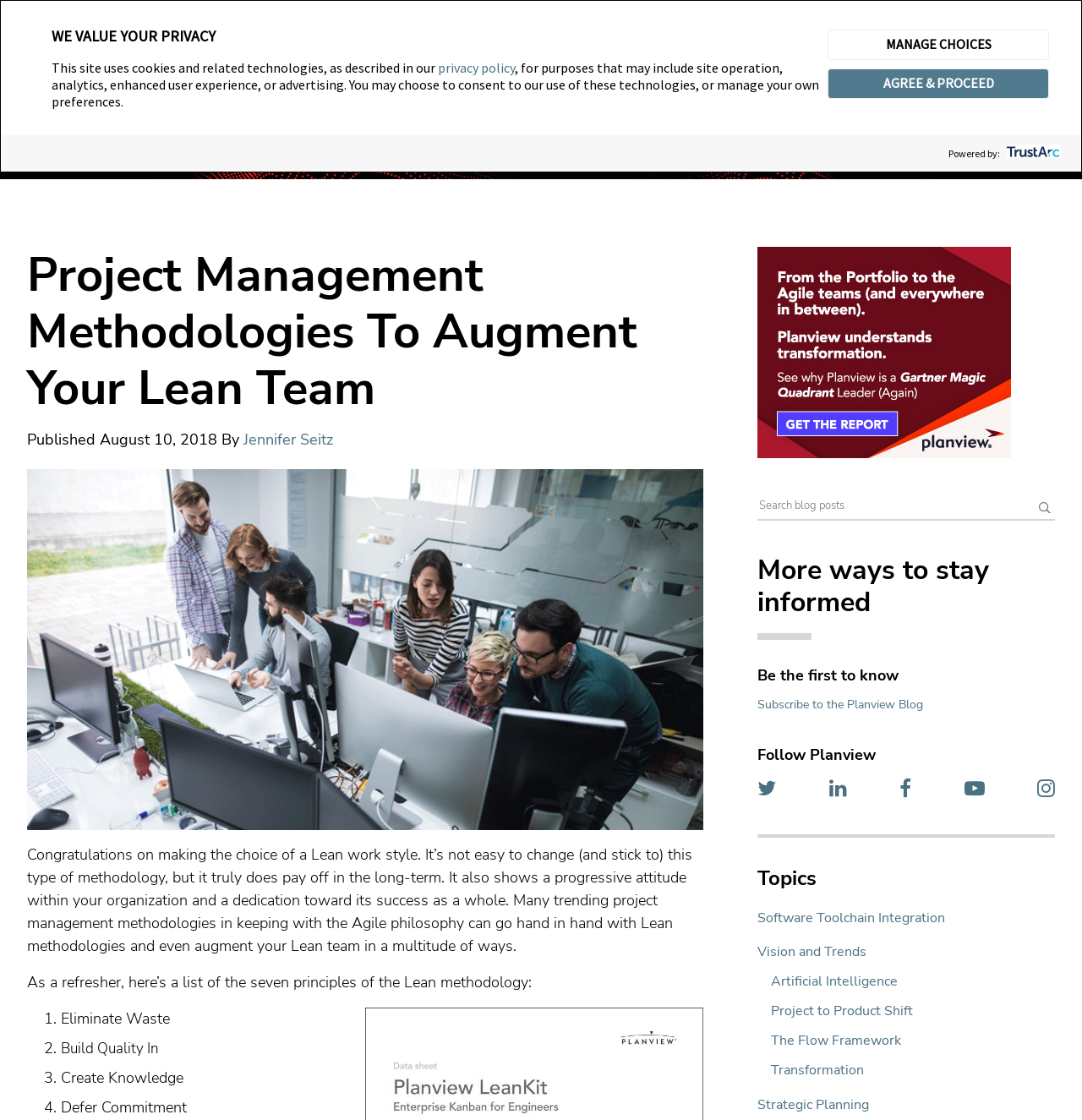Use a single word or phrase to respond to the question:
What is the purpose of the search bar?

Search for: